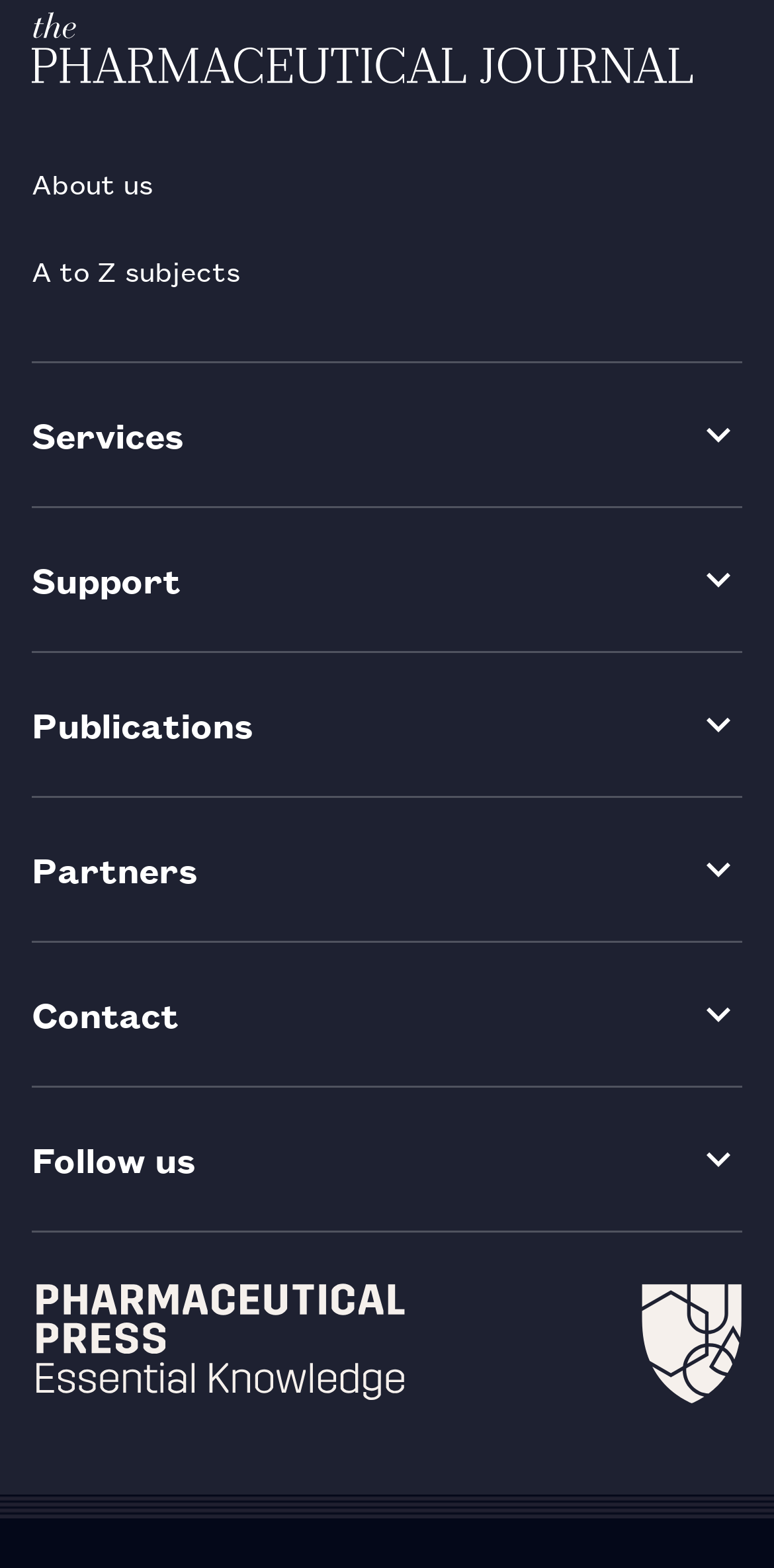What is the logo of the website?
Using the image, respond with a single word or phrase.

PJ logo